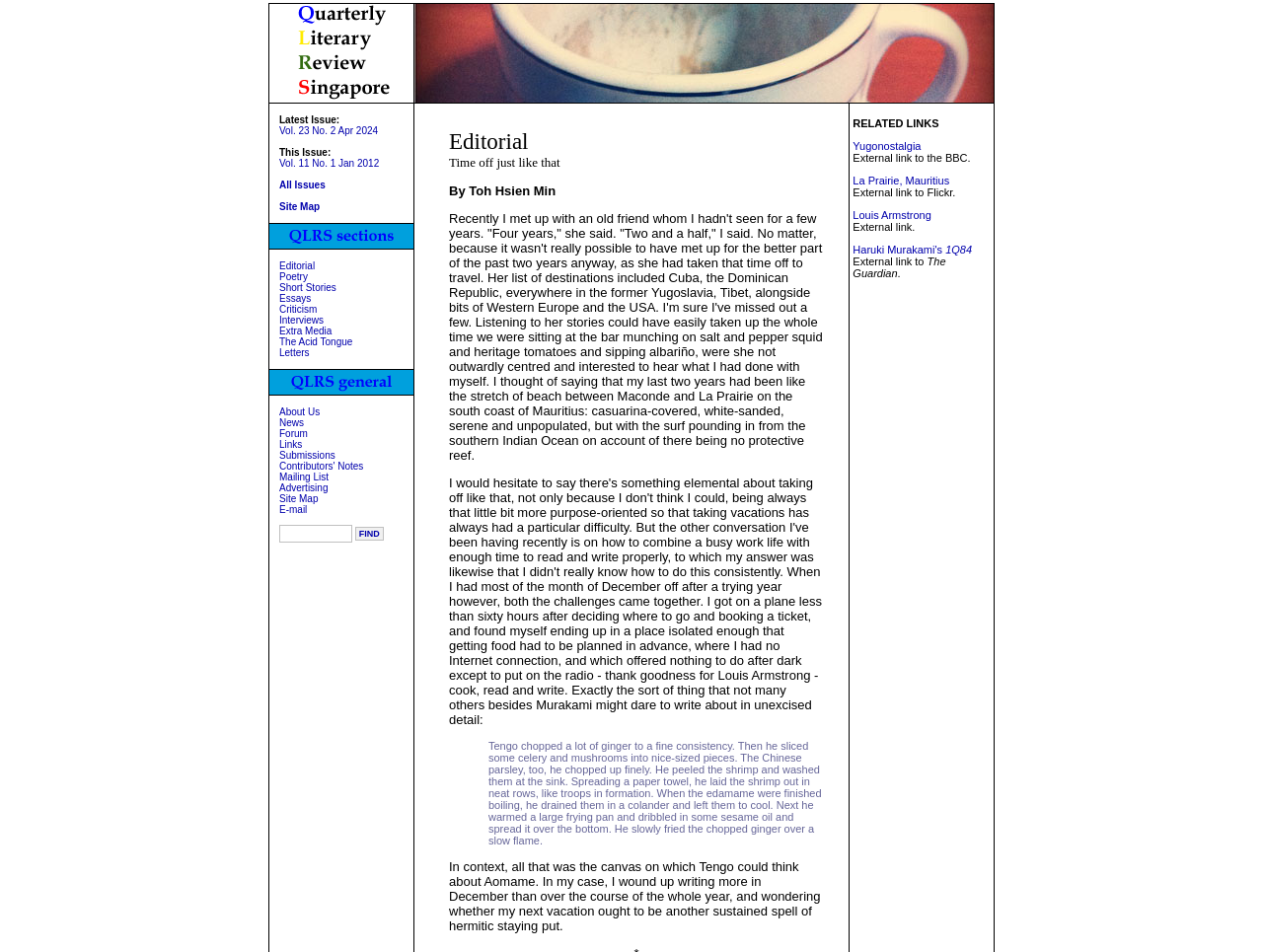Please provide the bounding box coordinates for the element that needs to be clicked to perform the following instruction: "Go to site map". The coordinates should be given as four float numbers between 0 and 1, i.e., [left, top, right, bottom].

[0.221, 0.211, 0.253, 0.223]